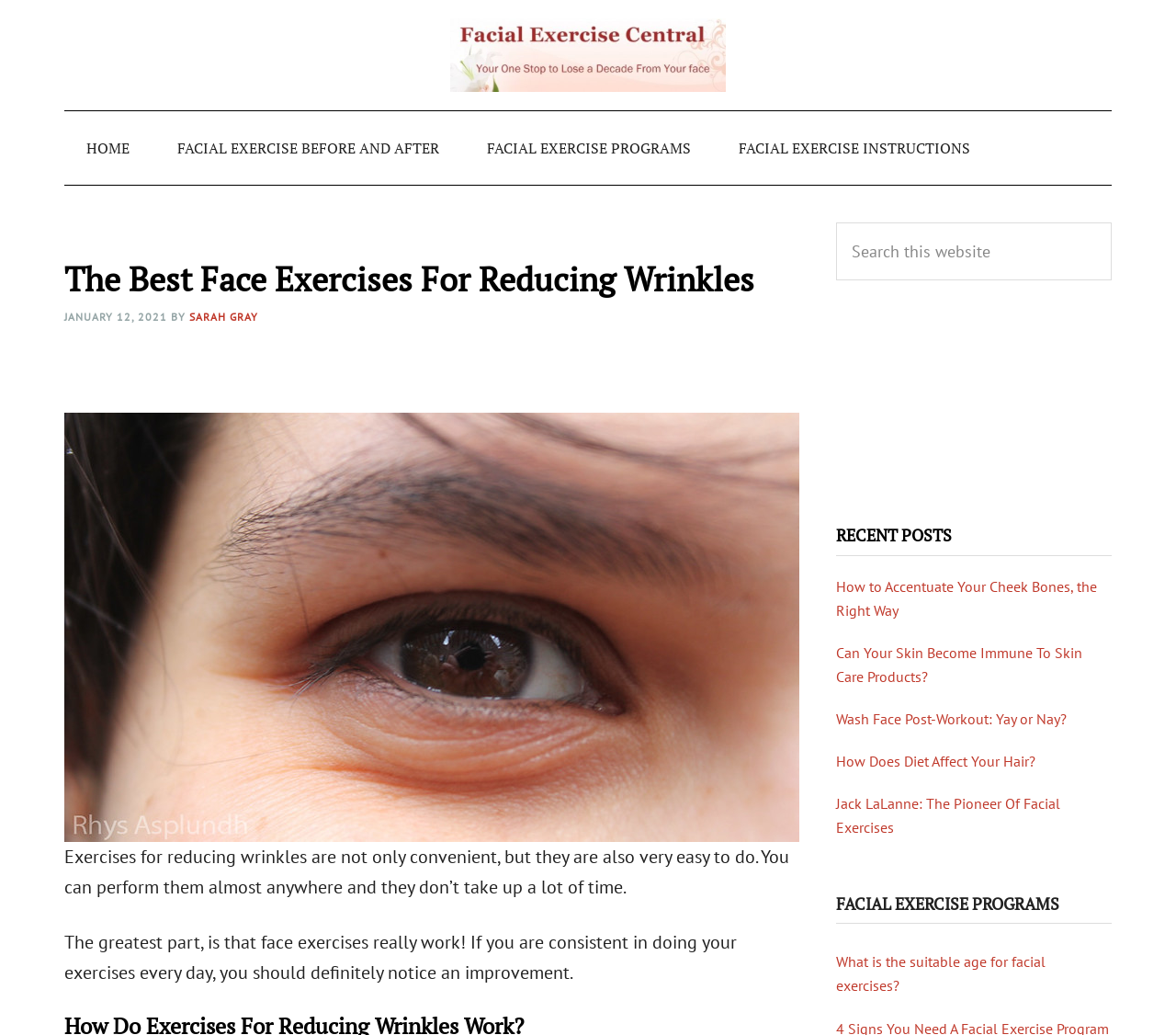What is the purpose of facial exercises according to the article?
Could you please answer the question thoroughly and with as much detail as possible?

I read the introductory paragraph of the article, which states that exercises for reducing wrinkles are convenient, easy to do, and can be performed anywhere. It also mentions that facial exercises really work and can improve one's appearance.